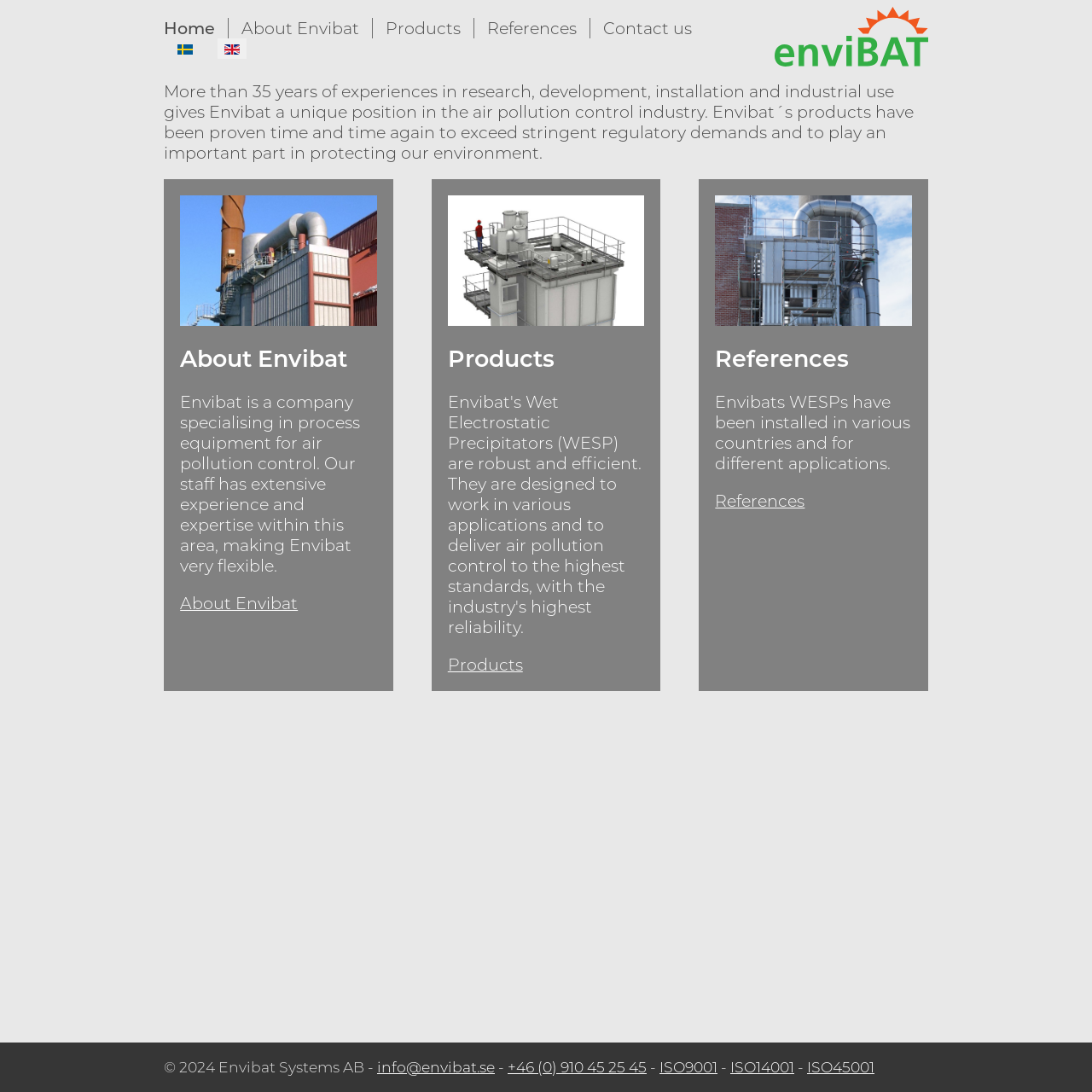What is the topic of the second section?
Please provide a single word or phrase as your answer based on the image.

About Envibat